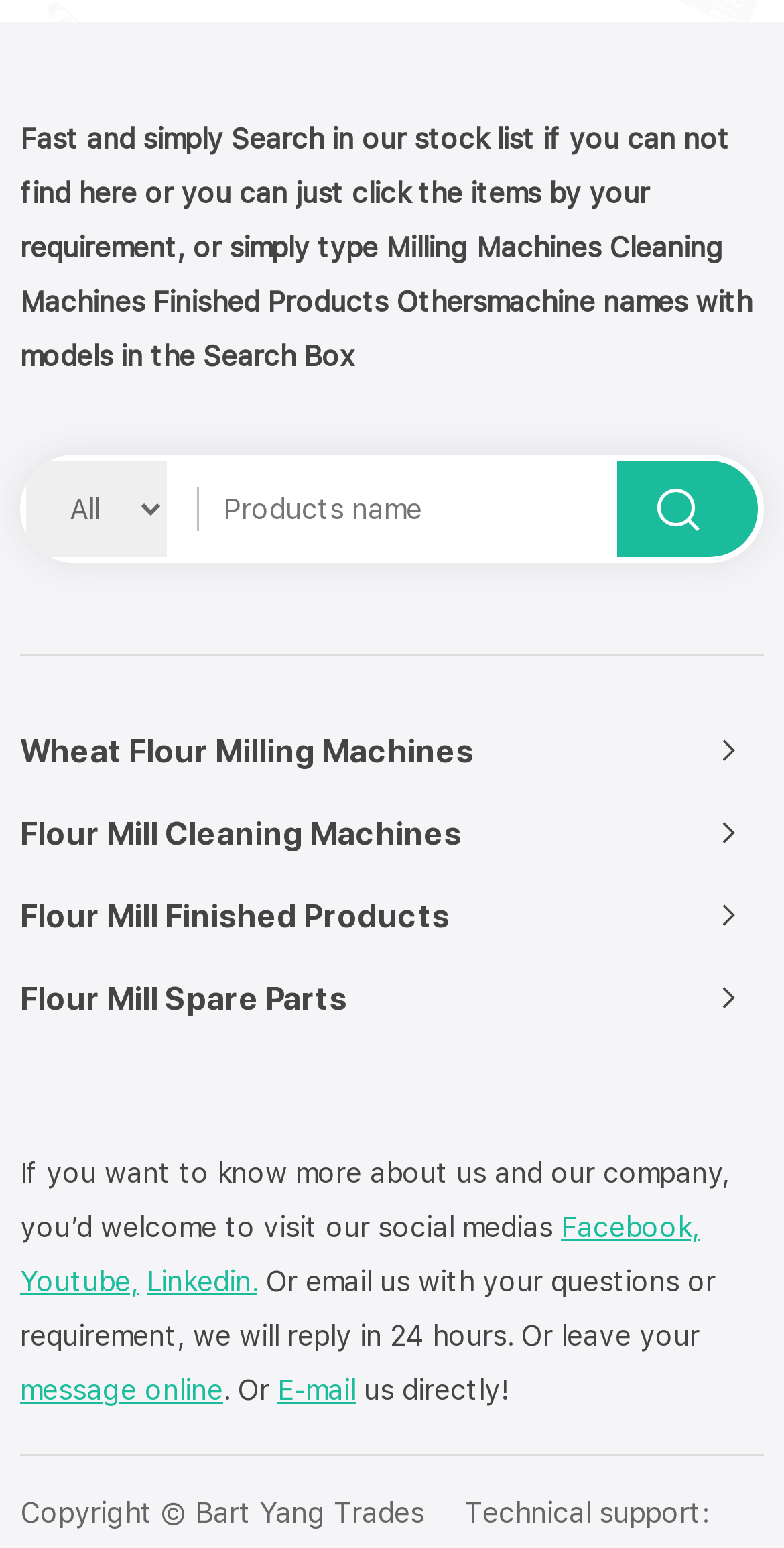What type of machines are mentioned?
Relying on the image, give a concise answer in one word or a brief phrase.

Milling Machines, Cleaning Machines